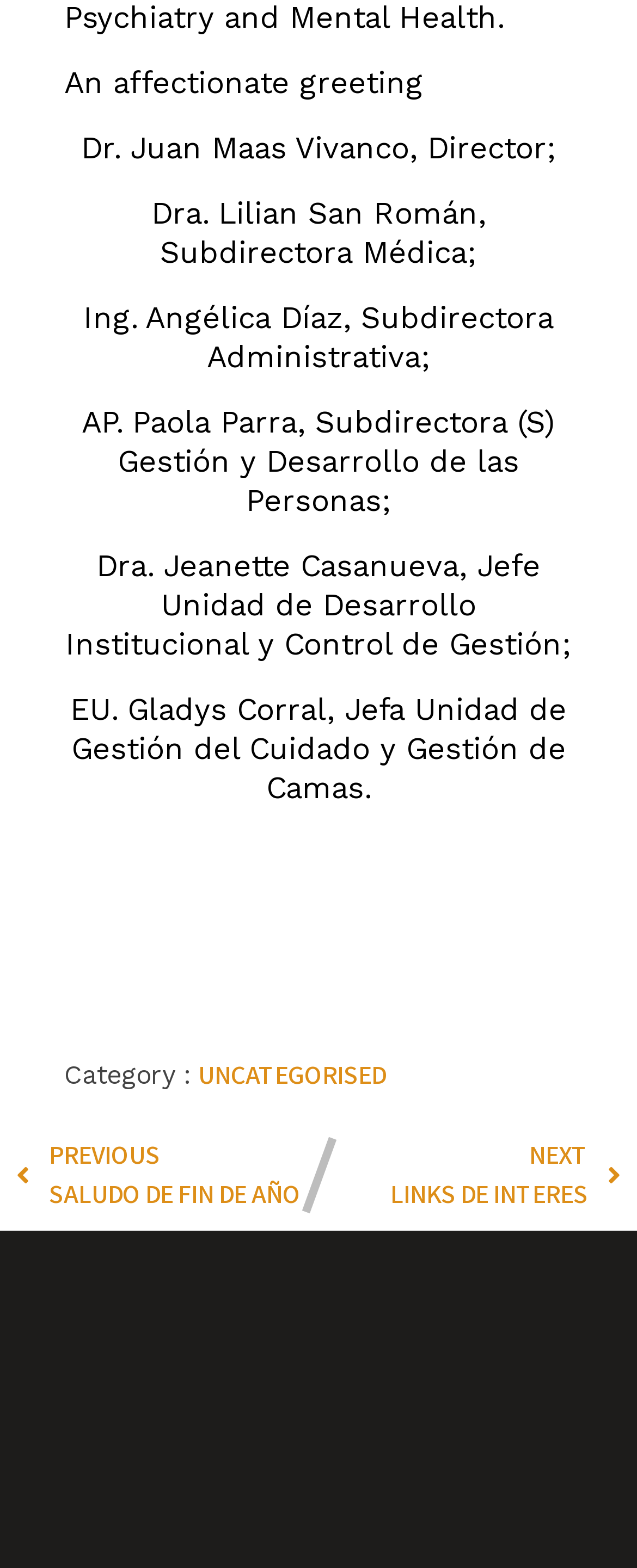Who is the Jefe Unidad de Gestión del Cuidado y Gestión de Camas?
Respond to the question with a single word or phrase according to the image.

EU. Gladys Corral